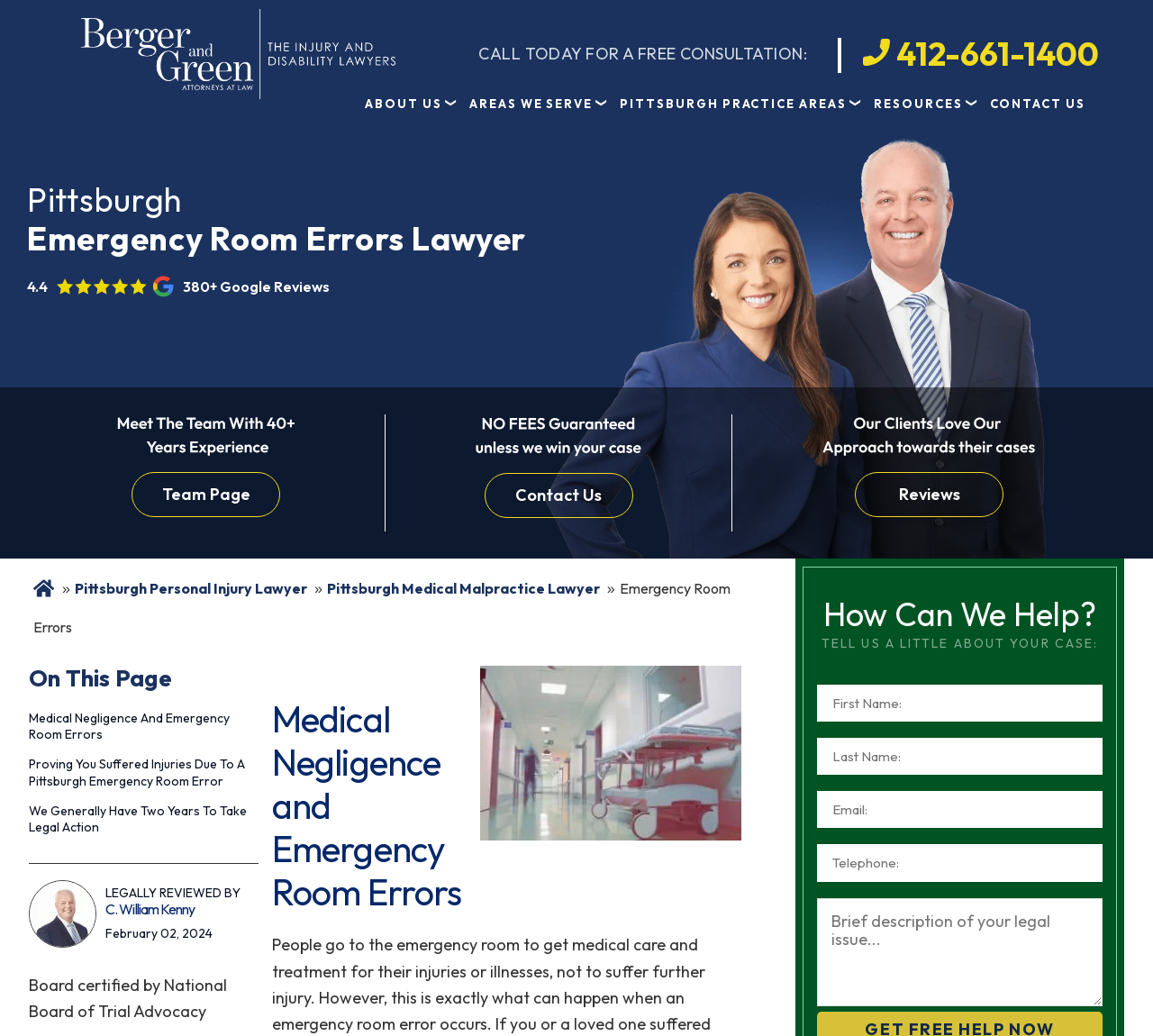Answer this question using a single word or a brief phrase:
What type of lawyer is C. William Kenny?

Pittsburgh Emergency Room Errors Lawyer